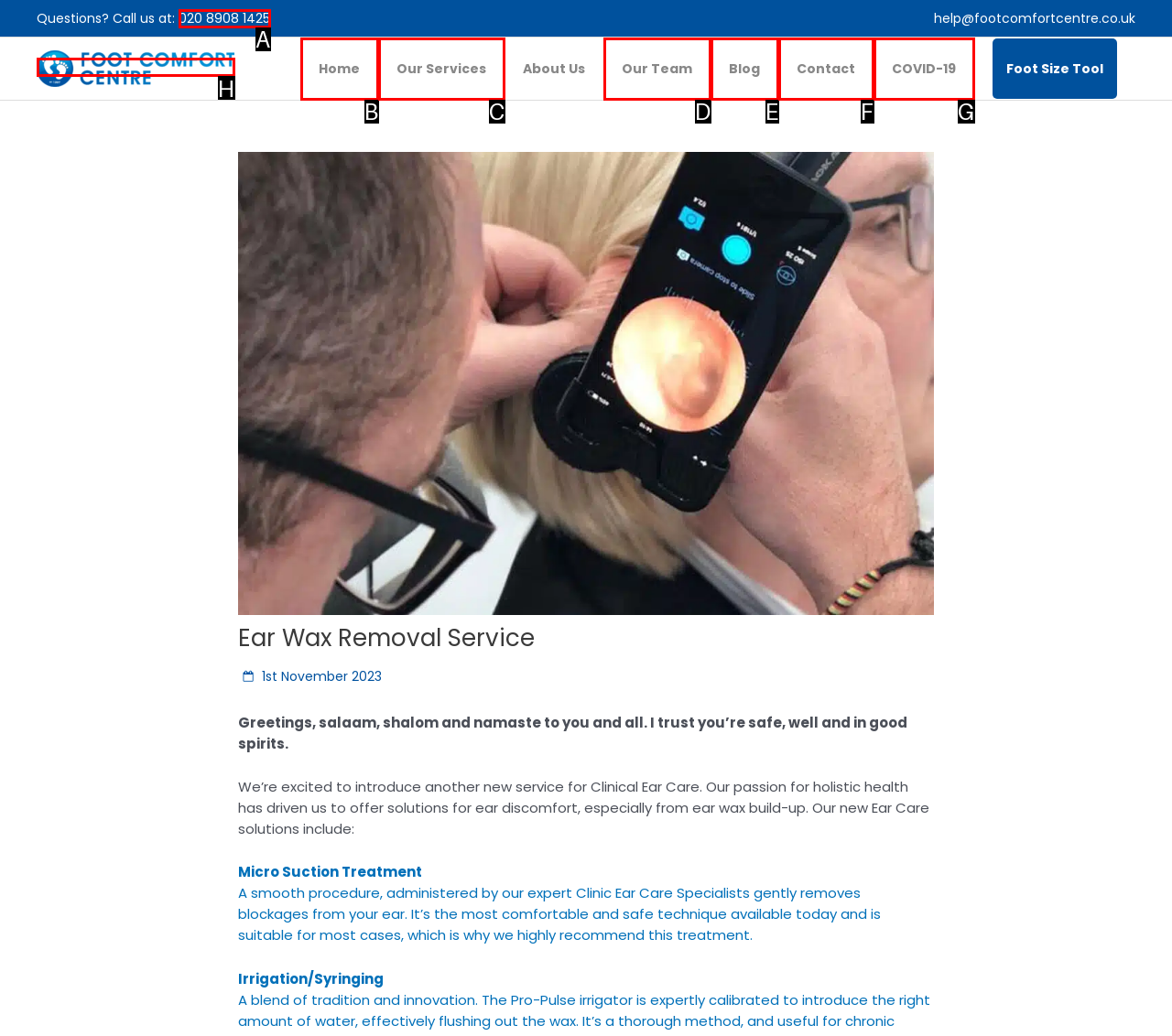Select the HTML element that best fits the description: Our Services
Respond with the letter of the correct option from the choices given.

C